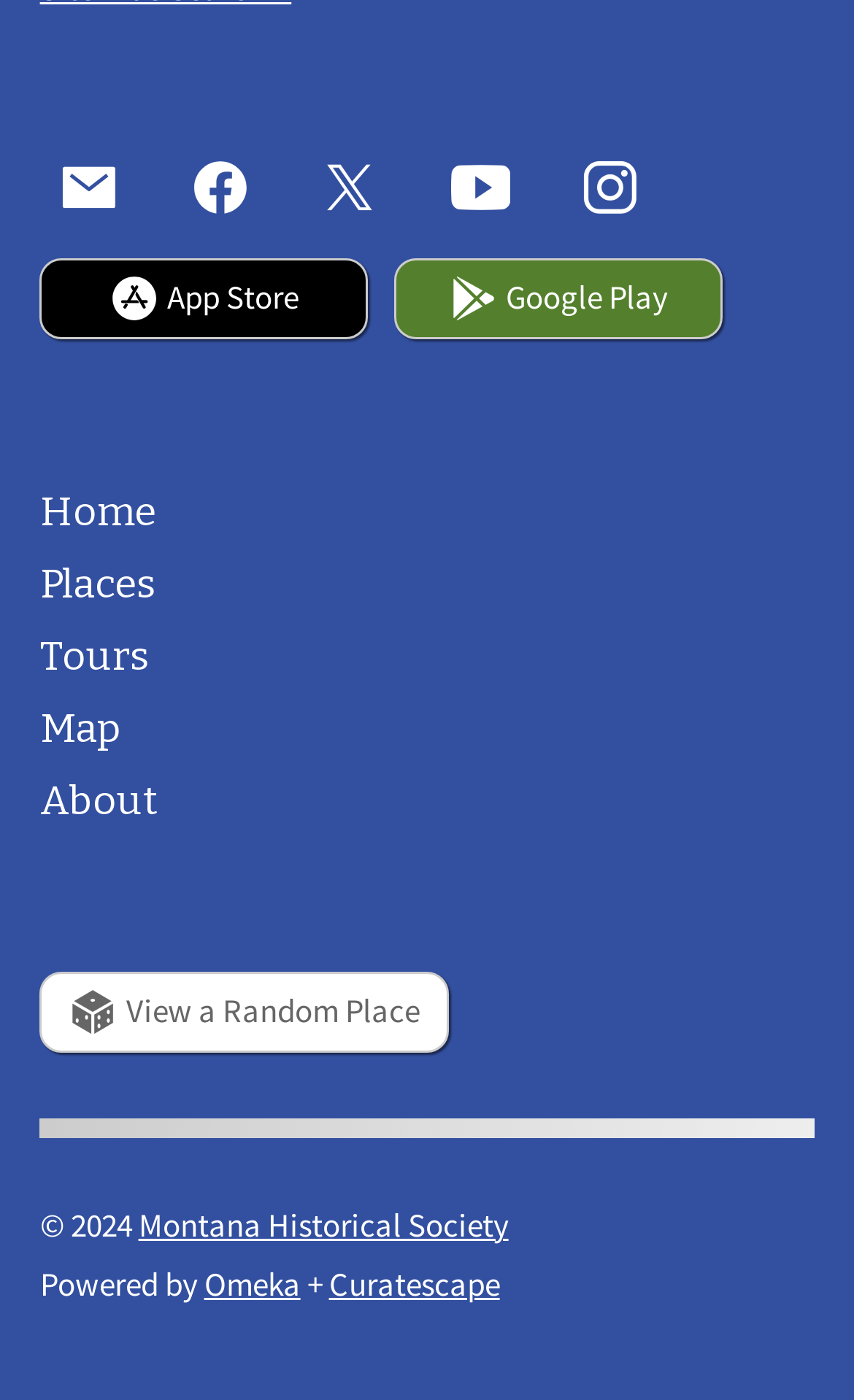Answer the question using only one word or a concise phrase: How many image elements are there on the webpage?

9